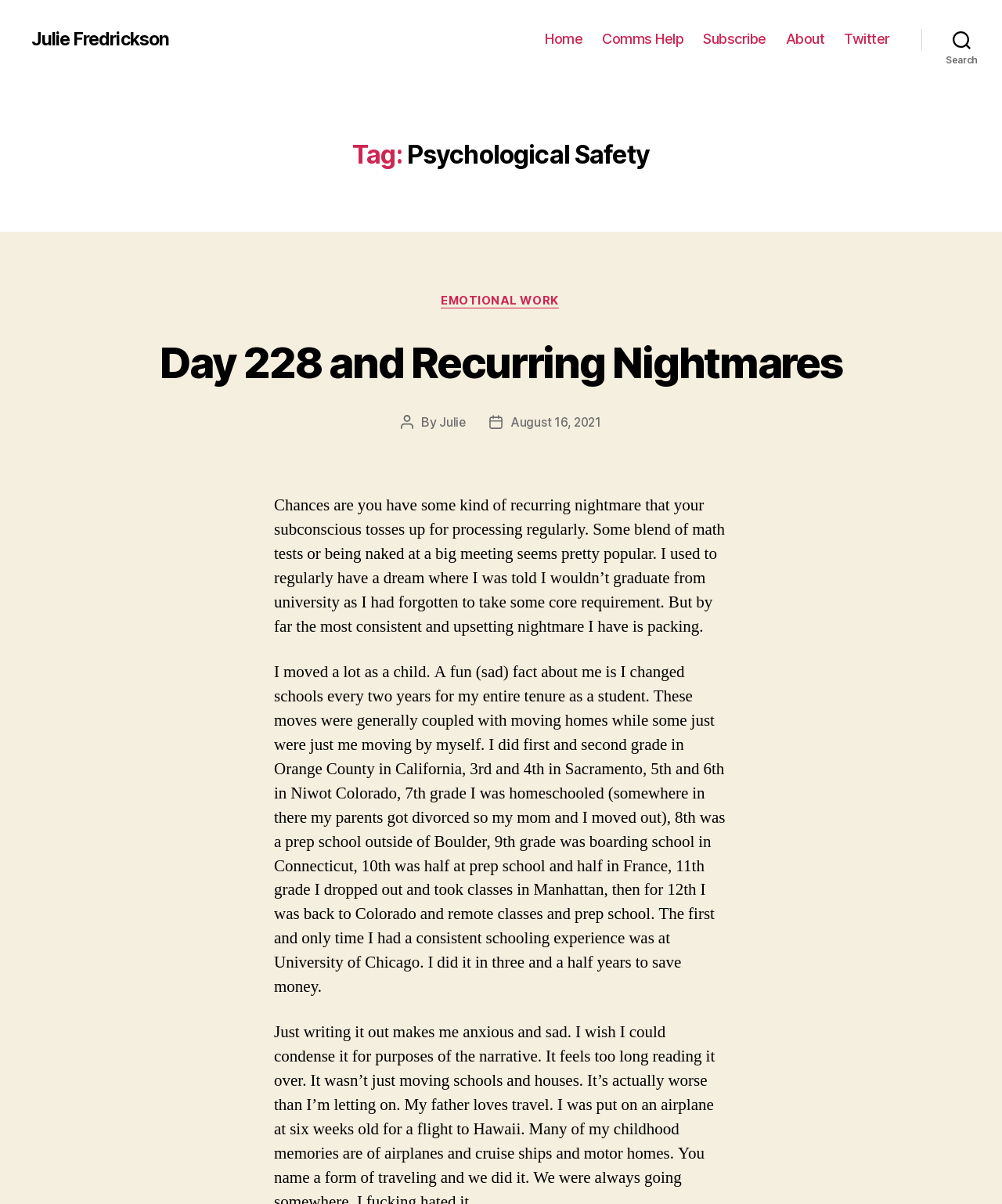Could you determine the bounding box coordinates of the clickable element to complete the instruction: "go to home page"? Provide the coordinates as four float numbers between 0 and 1, i.e., [left, top, right, bottom].

[0.544, 0.025, 0.582, 0.04]